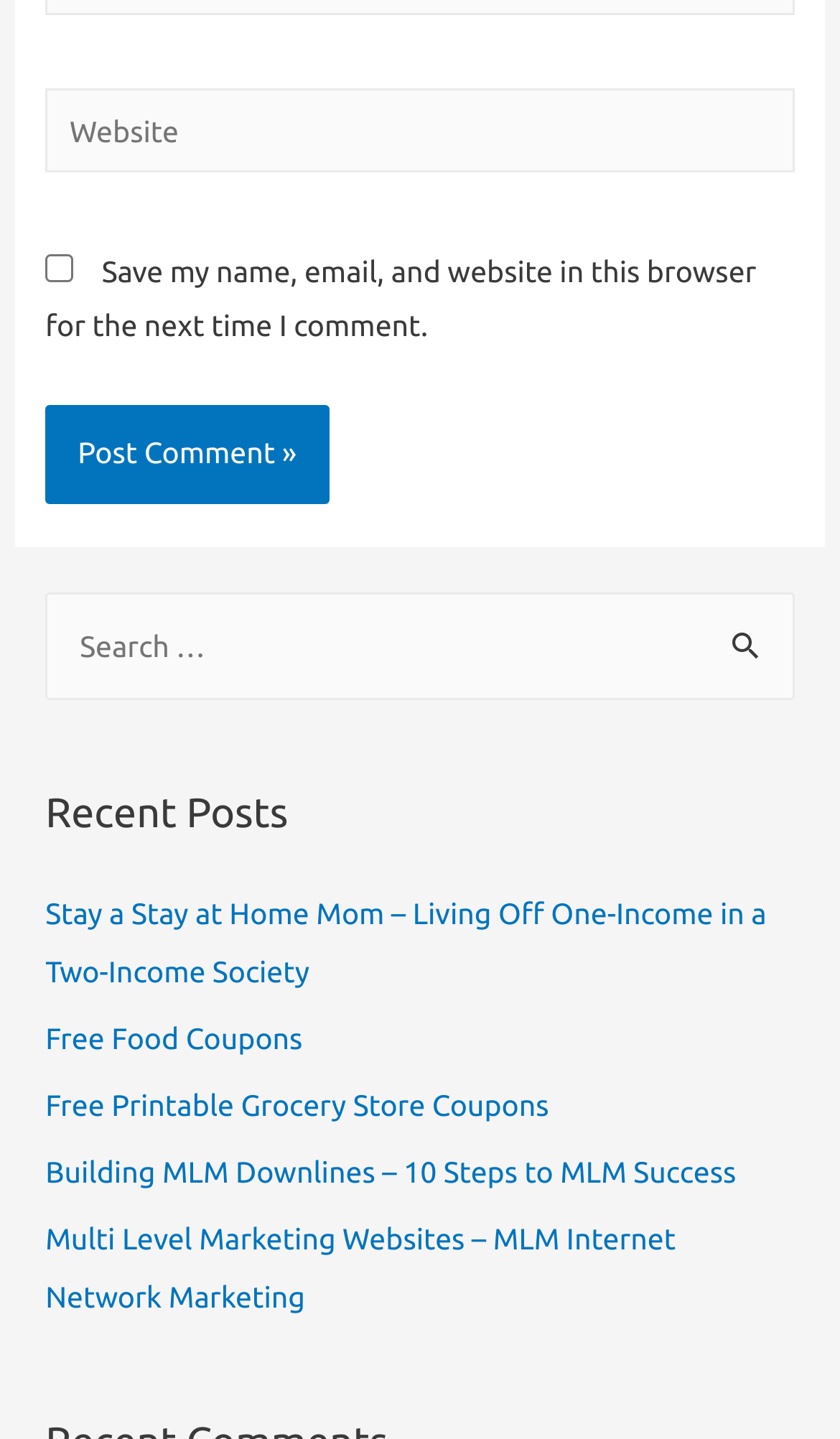What is the text above the searchbox?
Relying on the image, give a concise answer in one word or a brief phrase.

Search for: